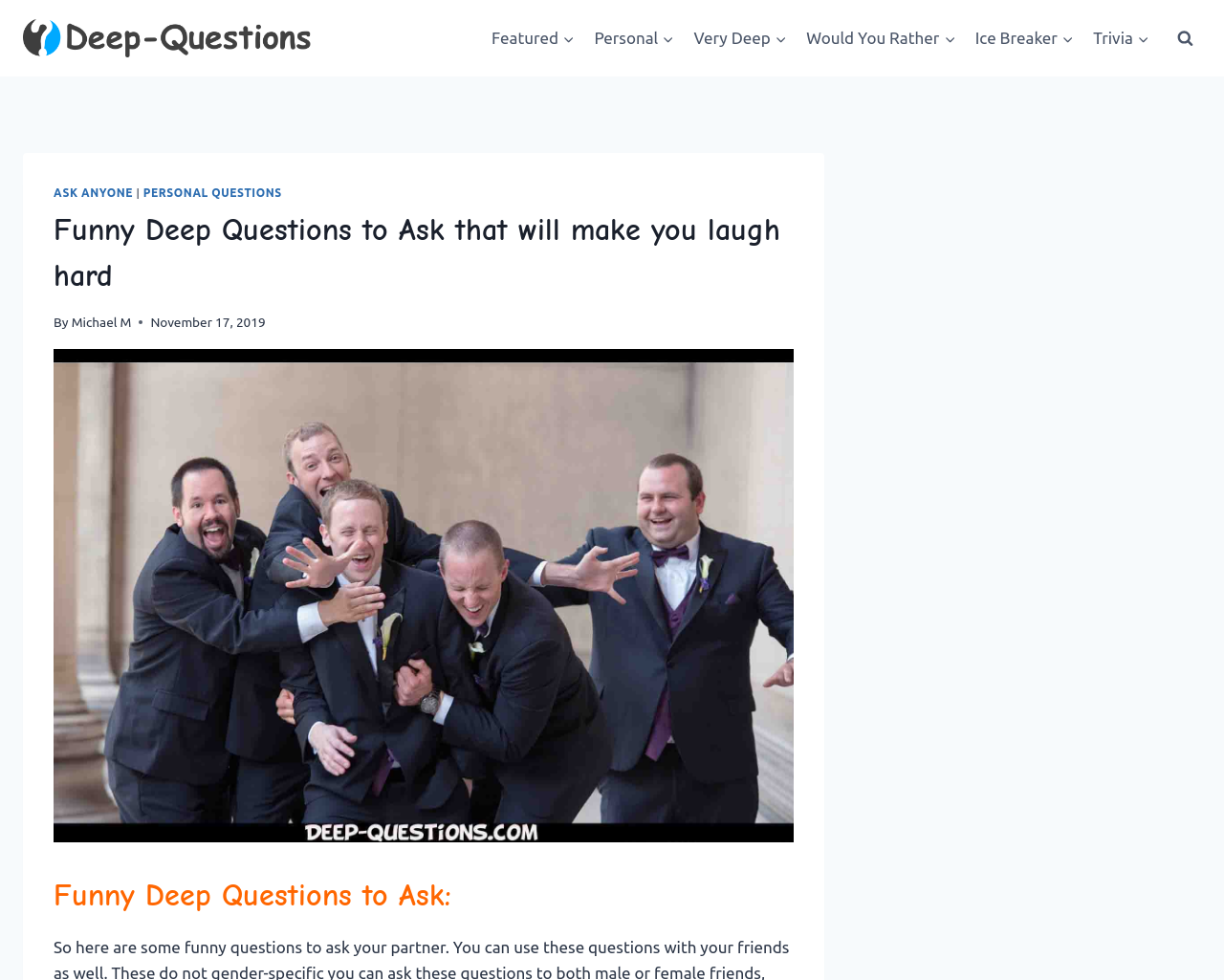How many categories are in the navigation menu?
Please use the image to provide a one-word or short phrase answer.

6